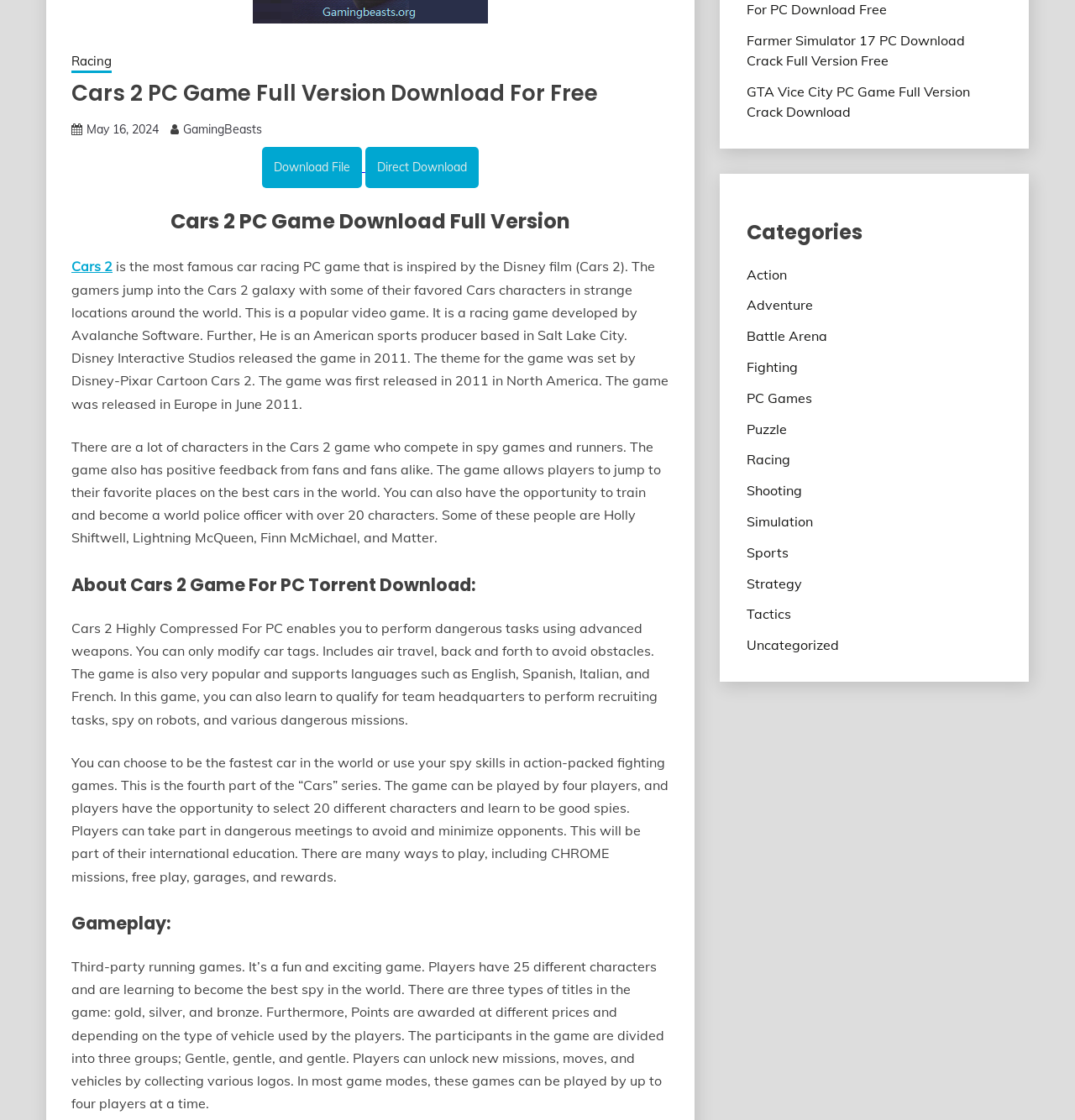Based on the element description May 16, 2024May 16, 2024, identify the bounding box coordinates for the UI element. The coordinates should be in the format (top-left x, top-left y, bottom-right x, bottom-right y) and within the 0 to 1 range.

[0.08, 0.109, 0.148, 0.122]